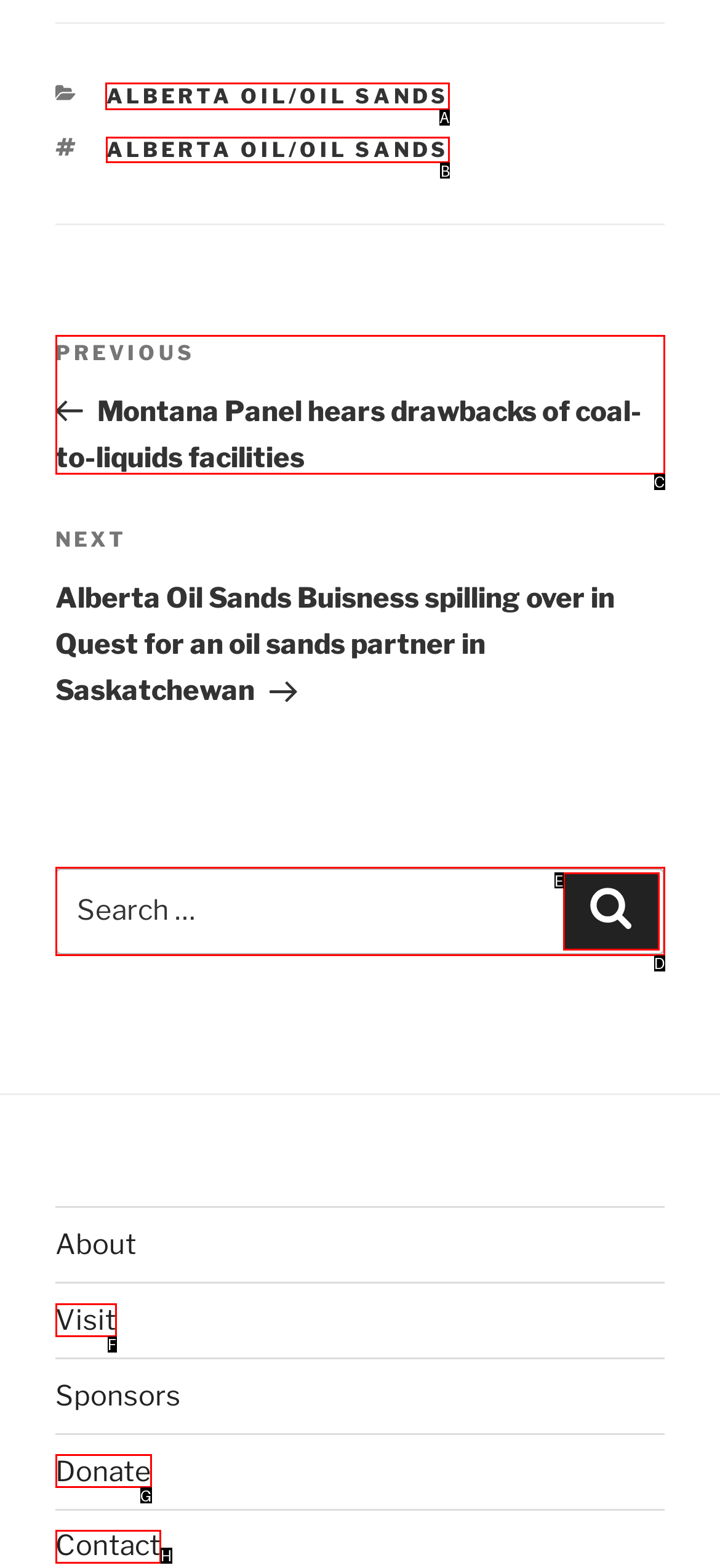Identify the correct HTML element to click to accomplish this task: Click on the Alberta Oil/Oil Sands category
Respond with the letter corresponding to the correct choice.

A